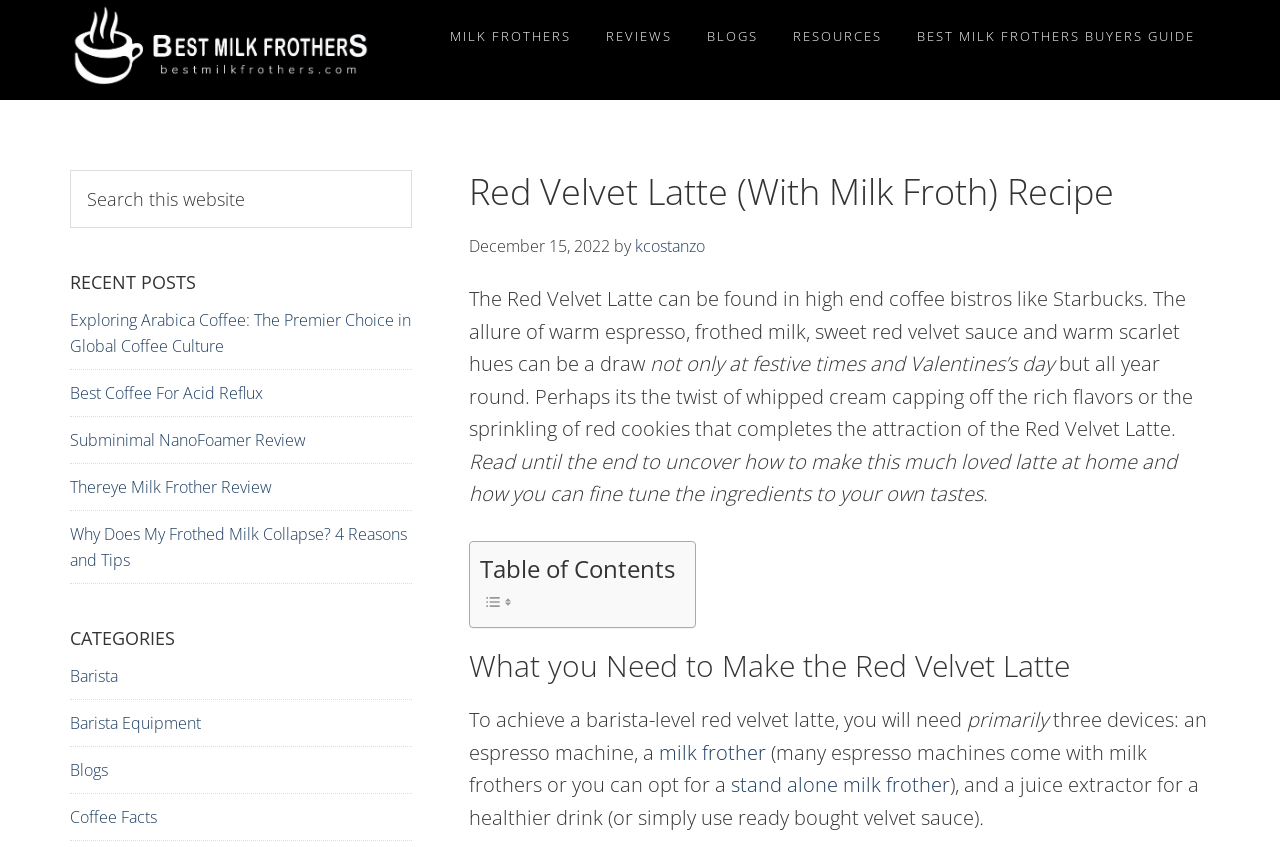Specify the bounding box coordinates of the area to click in order to follow the given instruction: "Go to Best Milk Frothers."

[0.055, 0.076, 0.289, 0.108]